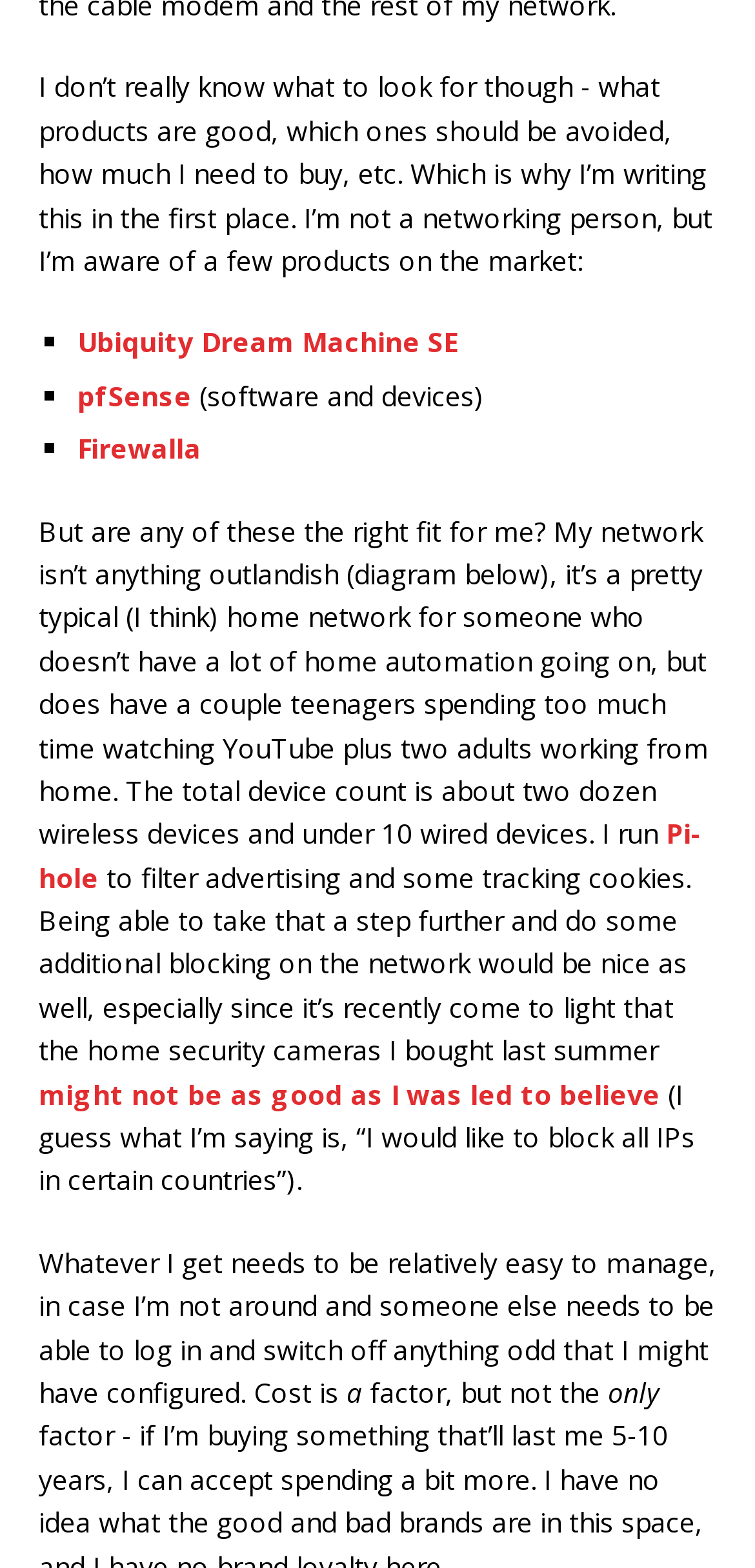Show the bounding box coordinates for the HTML element described as: "Firewalla".

[0.103, 0.274, 0.267, 0.298]